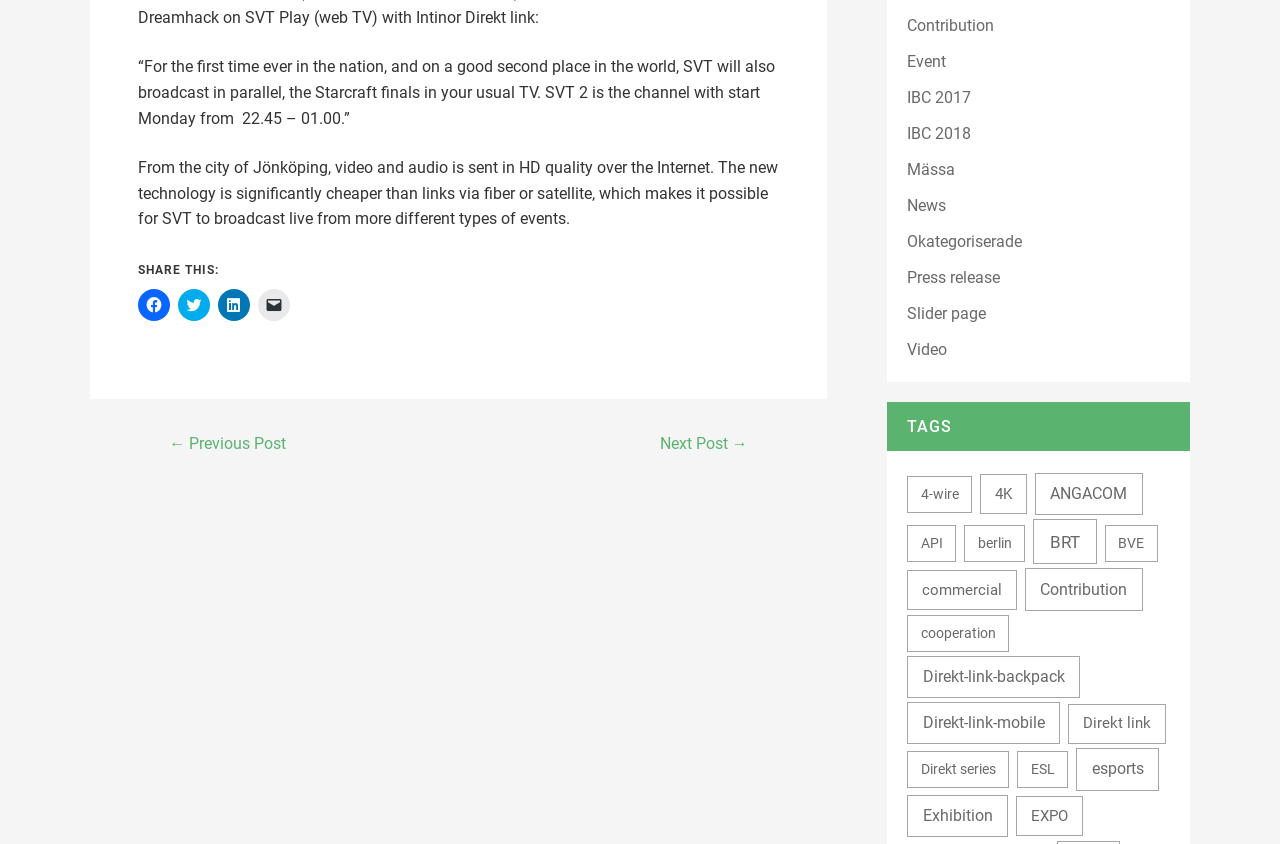Please provide the bounding box coordinates in the format (top-left x, top-left y, bottom-right x, bottom-right y). Remember, all values are floating point numbers between 0 and 1. What is the bounding box coordinate of the region described as: 27 January, 201227 January, 2012

None